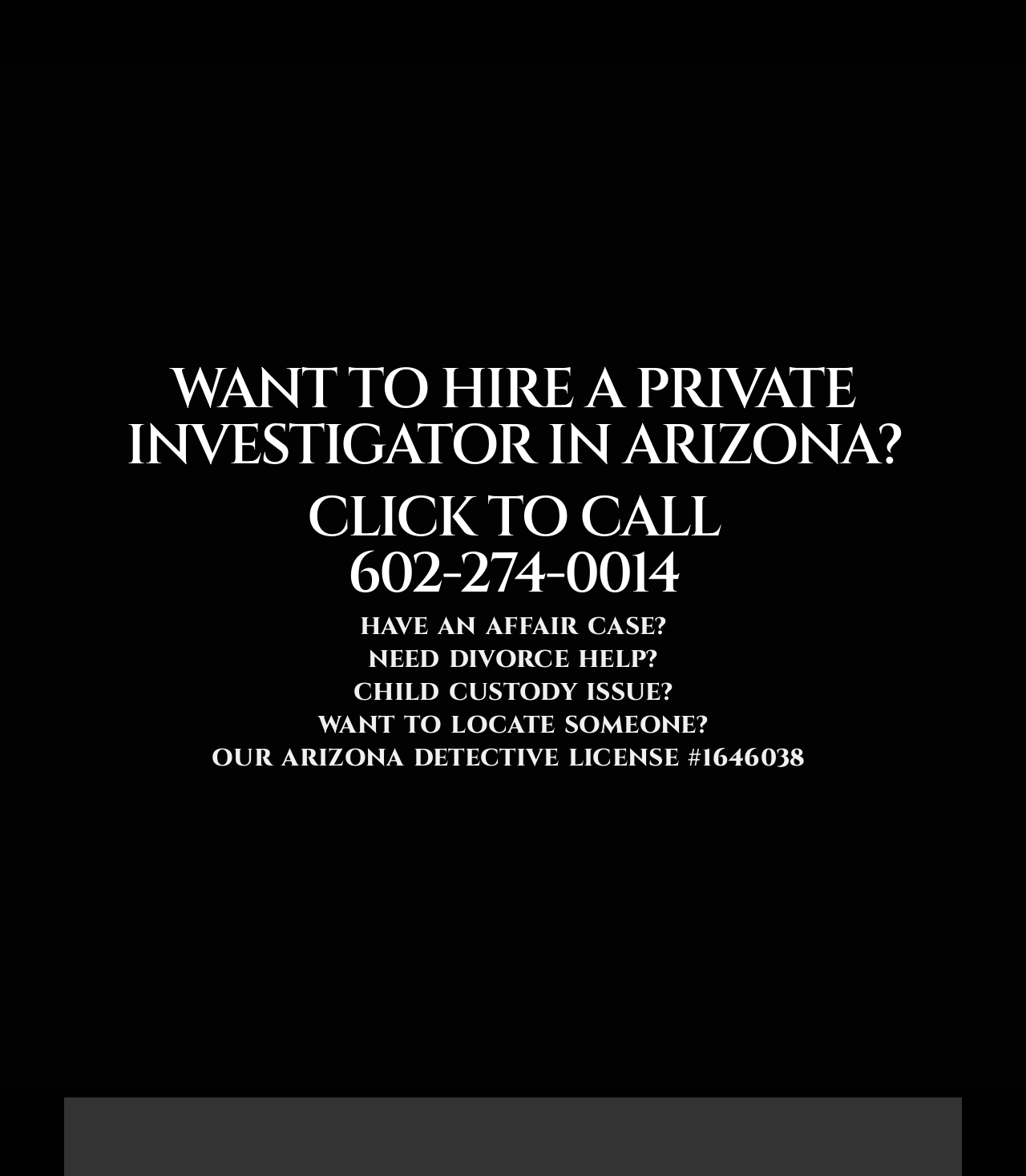What is the purpose of the private investigator?
Please answer the question as detailed as possible.

I inferred the purpose of the private investigator by looking at the various StaticText elements that list different cases, such as 'HAVE AN AFFAIR CASE?', 'NEED DIVORCE HELP?', and 'WANT TO LOCATE SOMEONE?', which suggest that the private investigator helps with various cases.